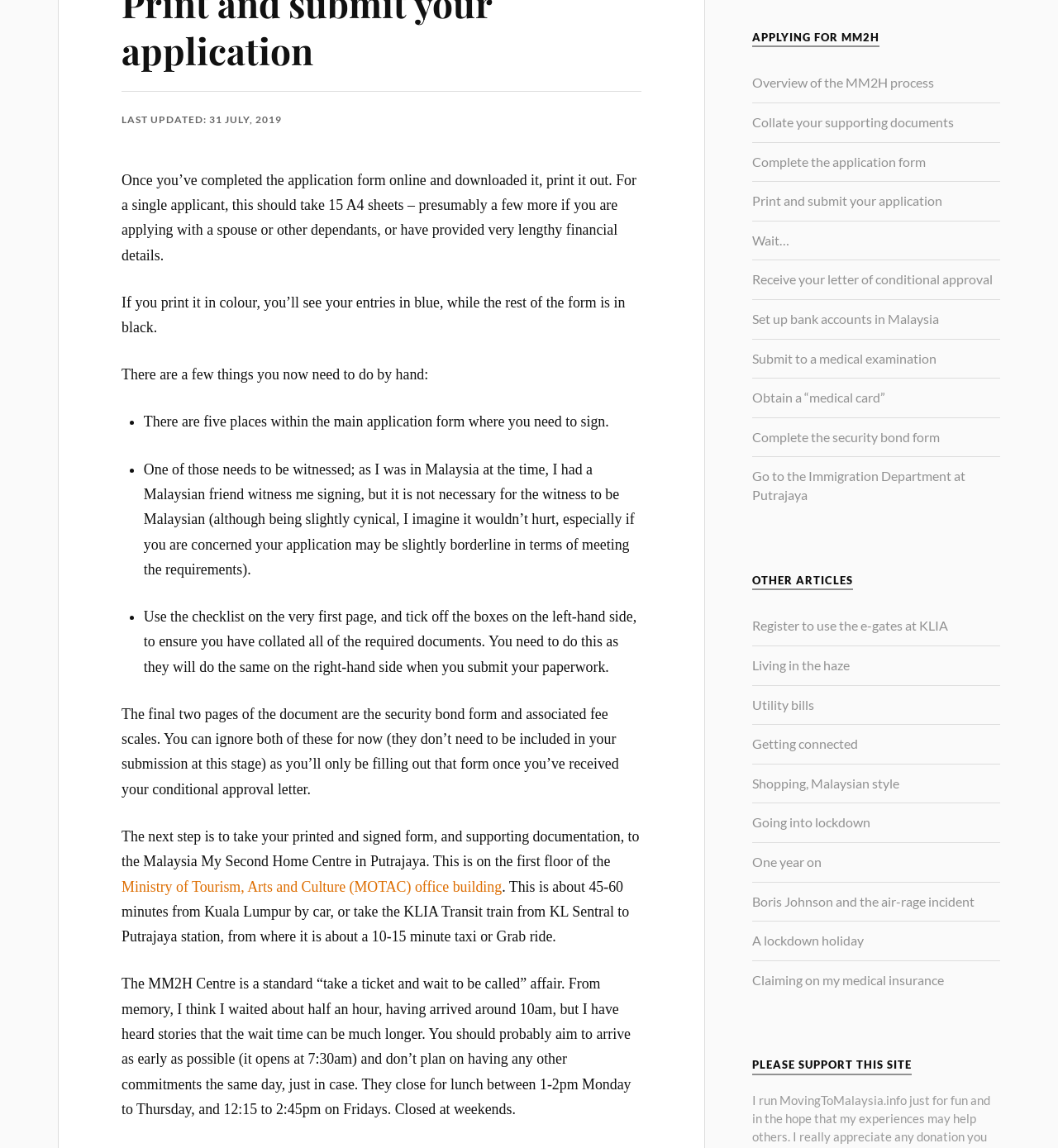Determine the bounding box of the UI element mentioned here: "Occupational Health". The coordinates must be in the format [left, top, right, bottom] with values ranging from 0 to 1.

None